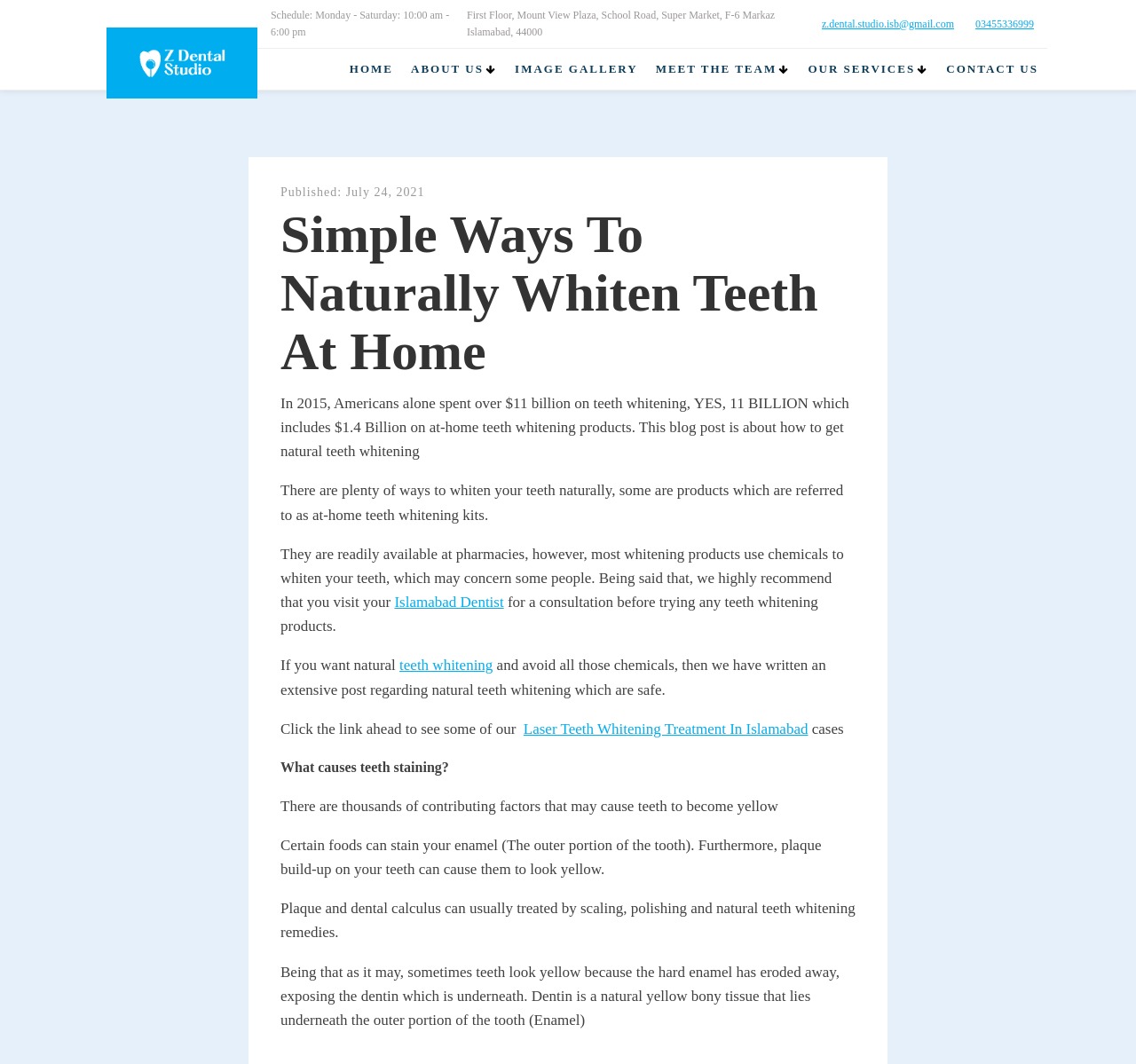Please find the bounding box coordinates of the section that needs to be clicked to achieve this instruction: "Read about 'About Our Clinic'".

[0.352, 0.148, 0.478, 0.155]